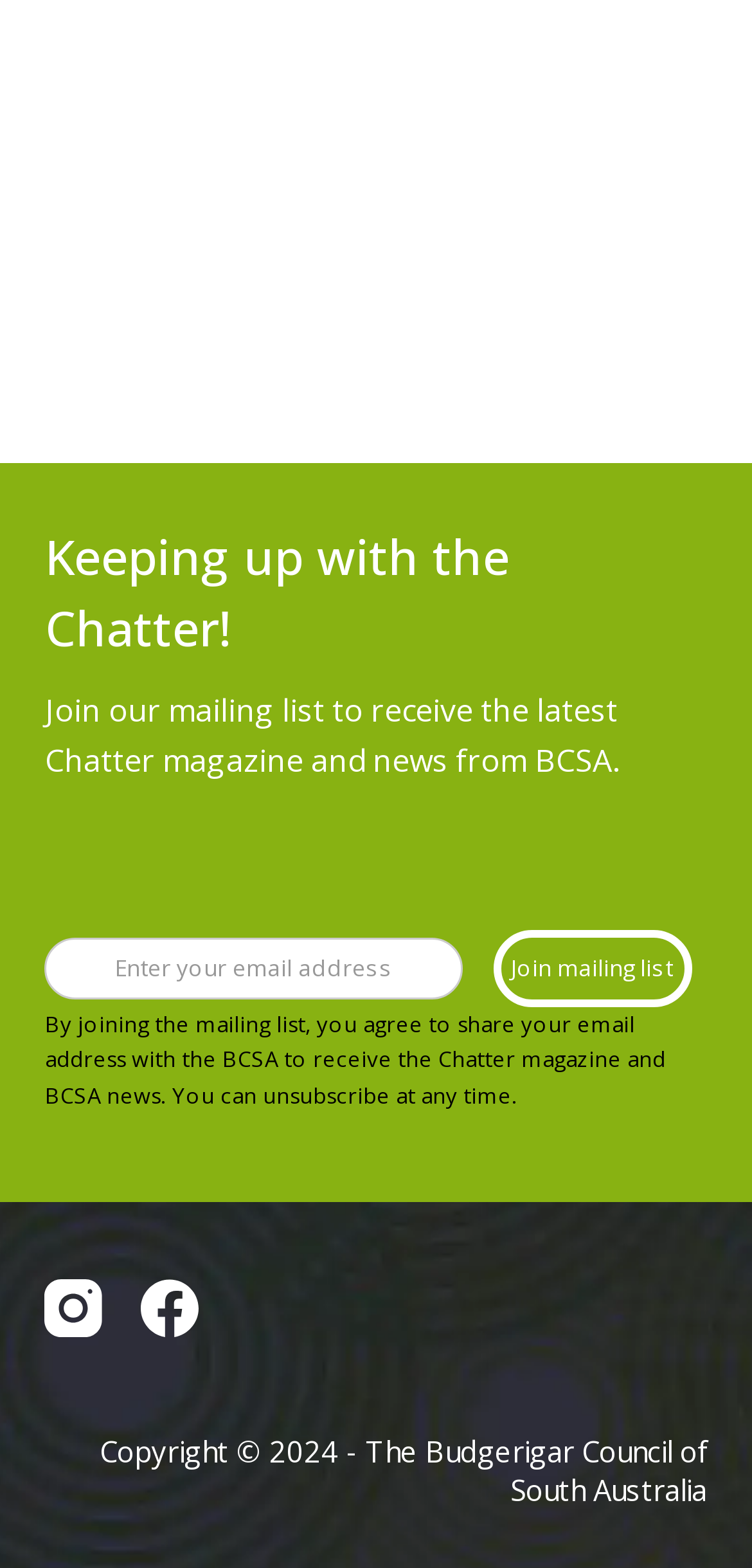Please respond to the question with a concise word or phrase:
What social media platforms are linked on this webpage?

Instagram and Facebook